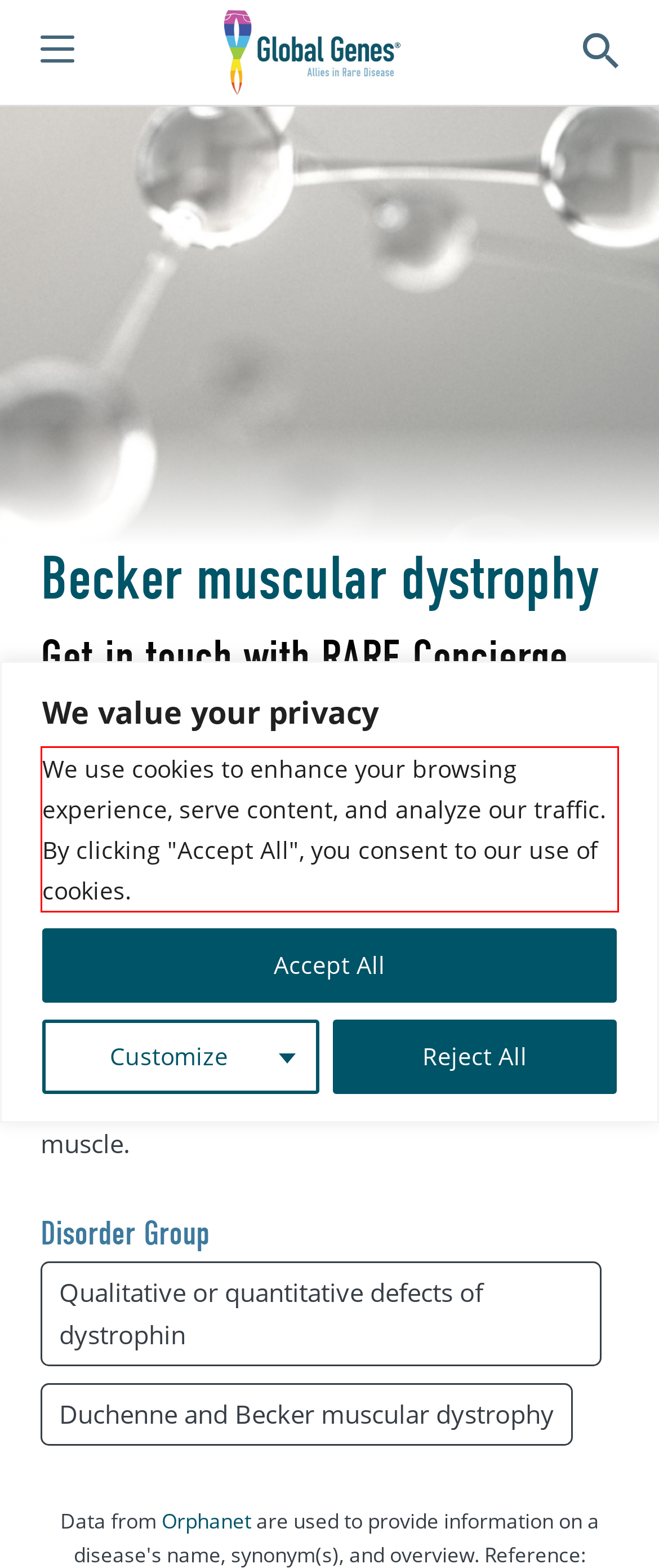Given a screenshot of a webpage, identify the red bounding box and perform OCR to recognize the text within that box.

We use cookies to enhance your browsing experience, serve content, and analyze our traffic. By clicking "Accept All", you consent to our use of cookies.